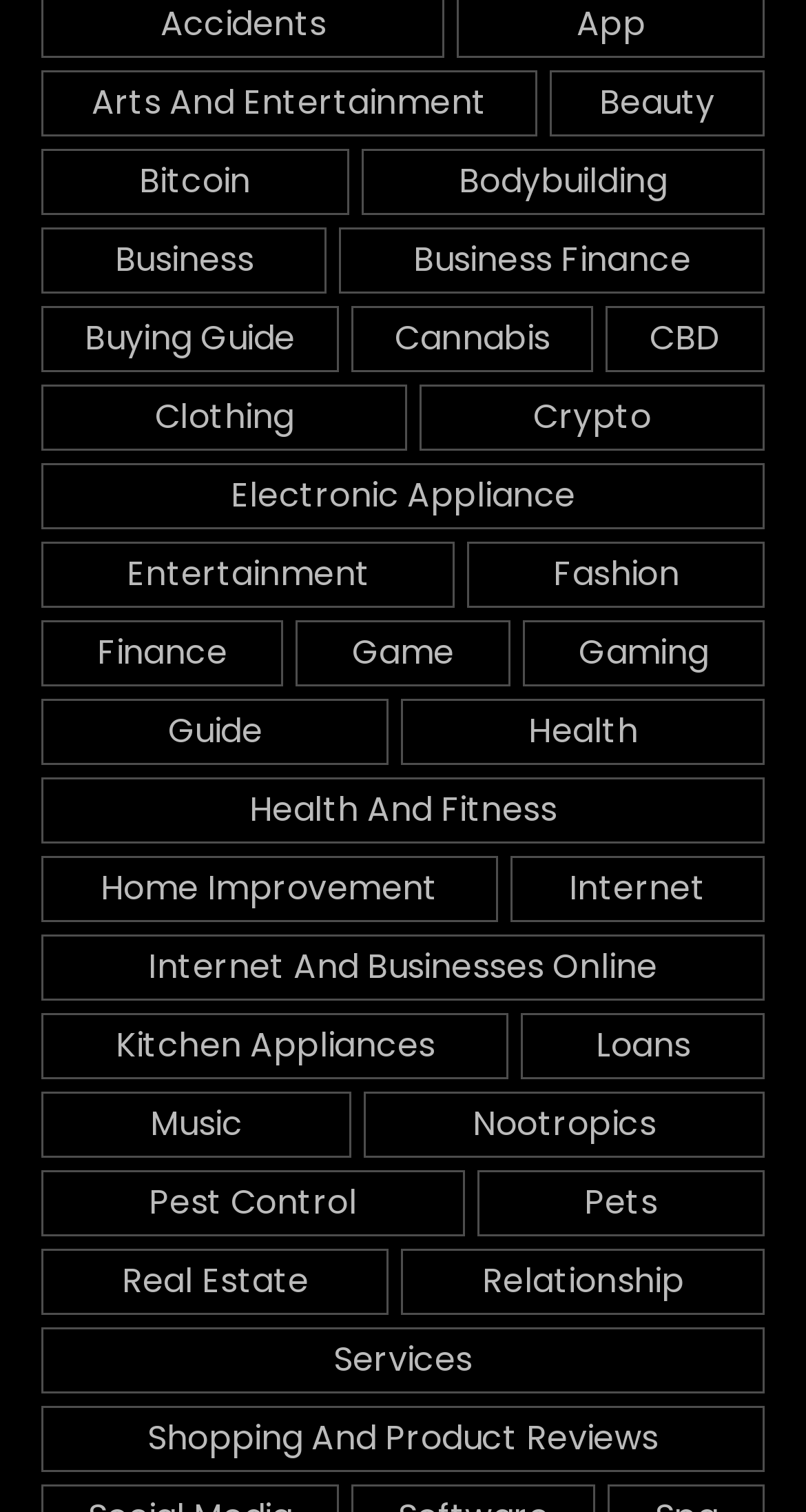Provide the bounding box coordinates of the UI element this sentence describes: ".st0{fill:#17313B;}	.st1{fill:#FFFFFF;}	.st2{fill:#FF3D2E;}".

None